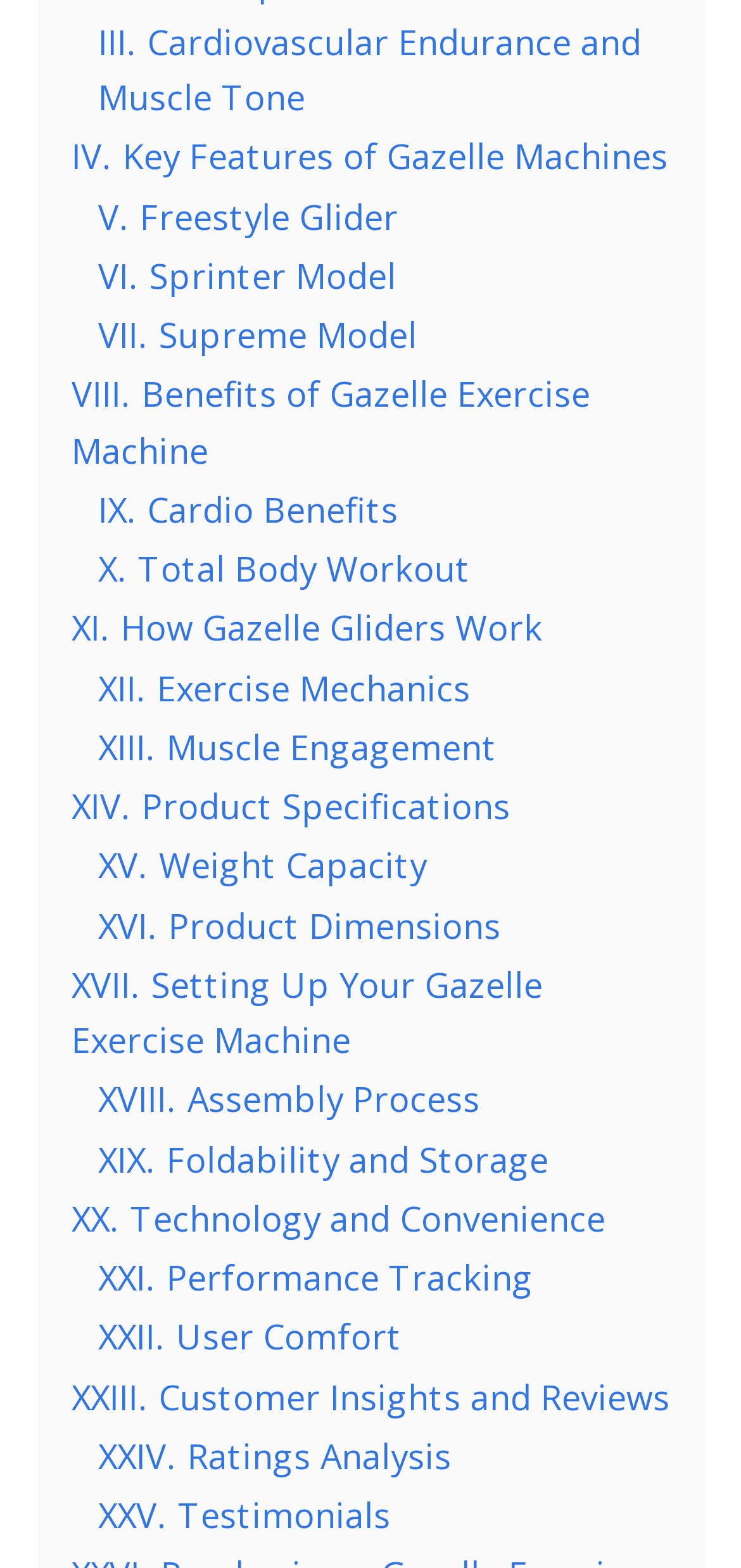Indicate the bounding box coordinates of the element that must be clicked to execute the instruction: "View Key Features of Gazelle Machines". The coordinates should be given as four float numbers between 0 and 1, i.e., [left, top, right, bottom].

[0.096, 0.085, 0.901, 0.114]